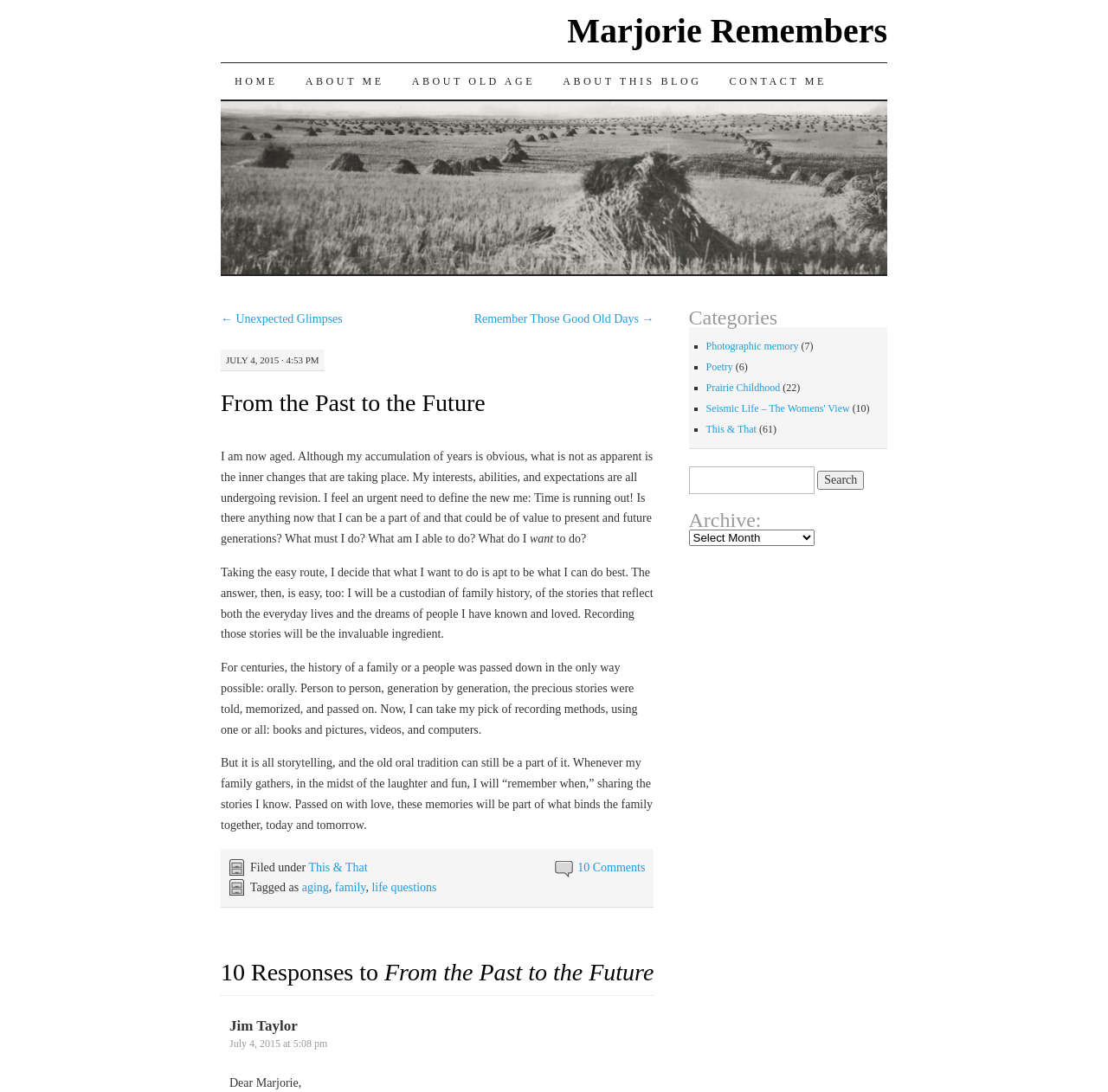Given the description: "← Unexpected Glimpses", determine the bounding box coordinates of the UI element. The coordinates should be formatted as four float numbers between 0 and 1, [left, top, right, bottom].

[0.199, 0.286, 0.309, 0.298]